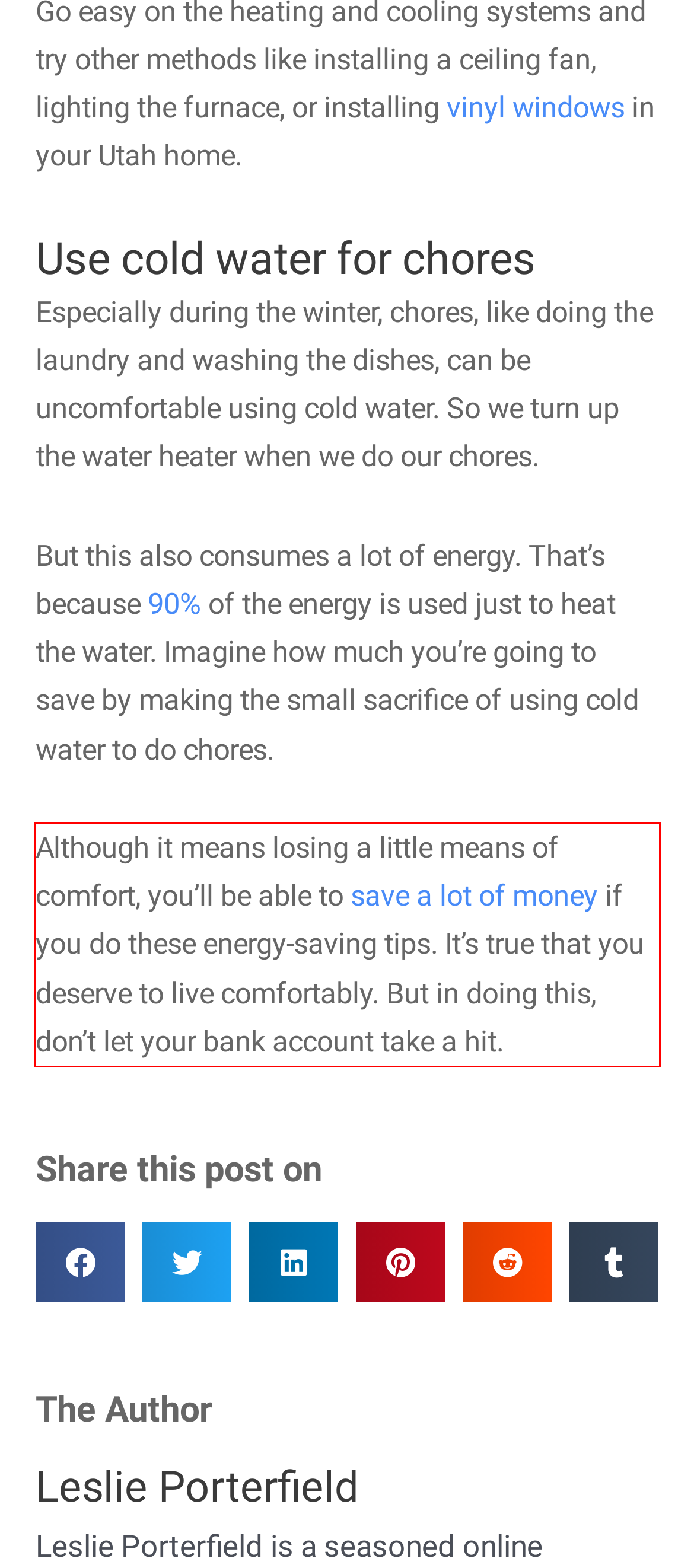Please examine the webpage screenshot and extract the text within the red bounding box using OCR.

Although it means losing a little means of comfort, you’ll be able to save a lot of money if you do these energy-saving tips. It’s true that you deserve to live comfortably. But in doing this, don’t let your bank account take a hit.